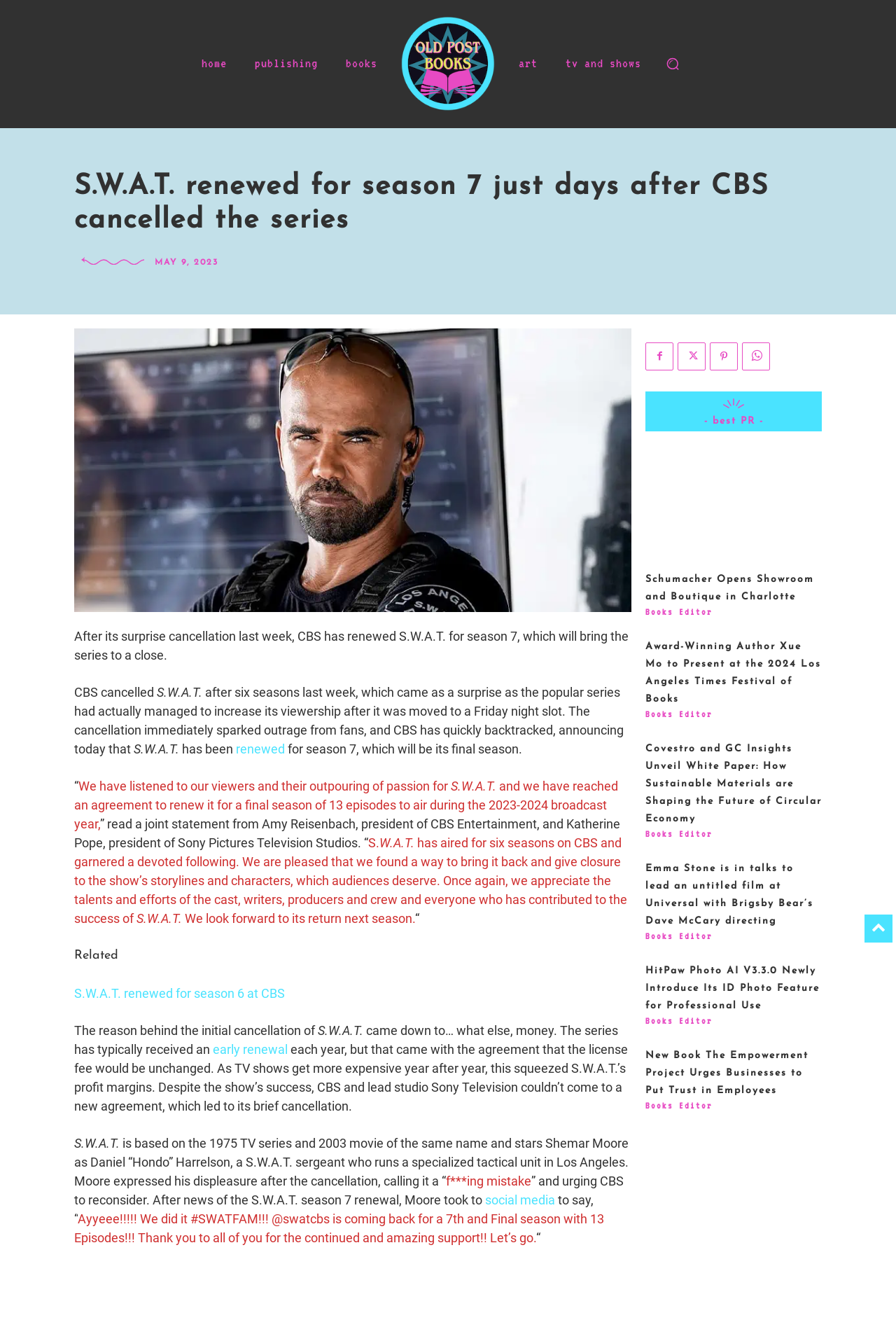Bounding box coordinates should be in the format (top-left x, top-left y, bottom-right x, bottom-right y) and all values should be floating point numbers between 0 and 1. Determine the bounding box coordinate for the UI element described as: TV and Shows

[0.624, 0.04, 0.724, 0.056]